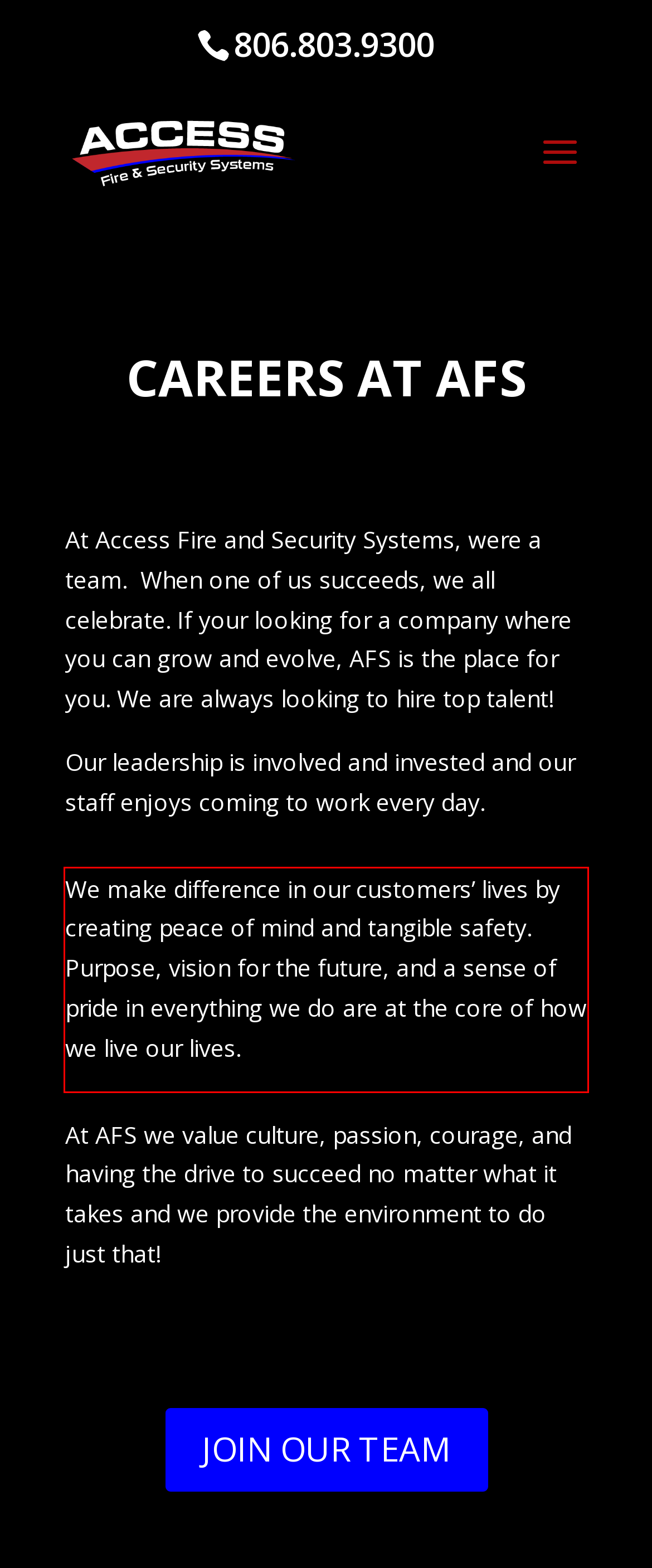You are provided with a screenshot of a webpage that includes a UI element enclosed in a red rectangle. Extract the text content inside this red rectangle.

We make difference in our customers’ lives by creating peace of mind and tangible safety. Purpose, vision for the future, and a sense of pride in everything we do are at the core of how we live our lives.